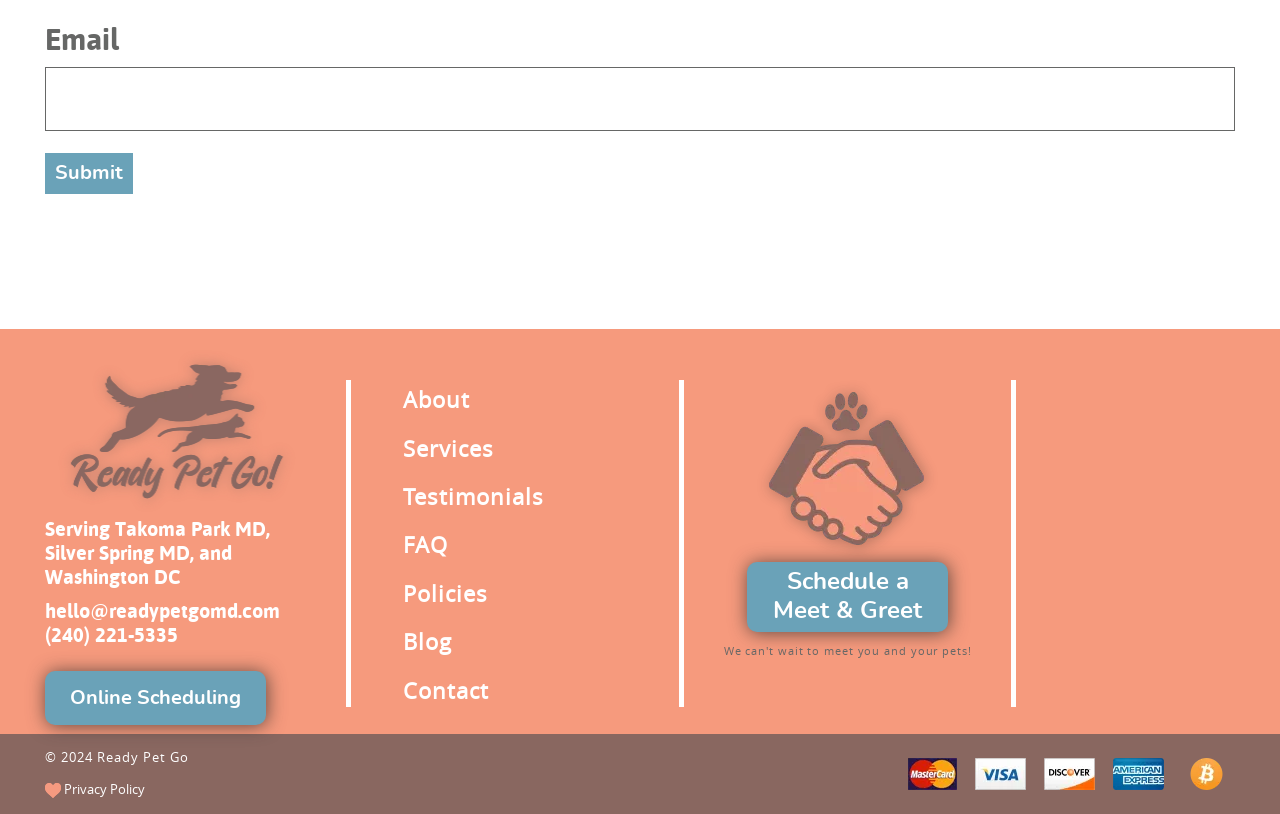What is the phone number listed on the webpage?
Using the image, answer in one word or phrase.

(240) 221-5335